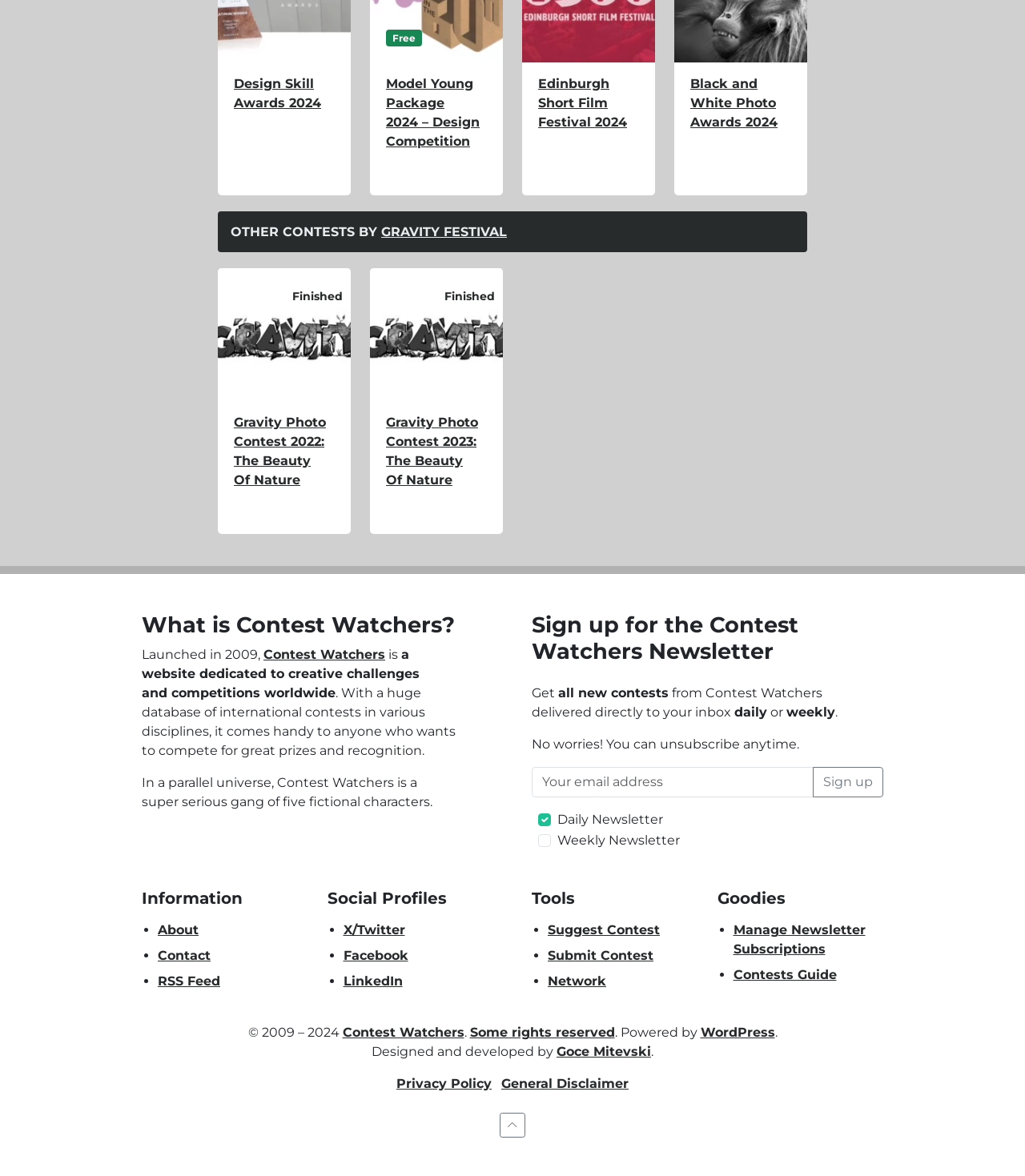Using a single word or phrase, answer the following question: 
What is the purpose of the 'Suggest Contest' tool?

To suggest a contest